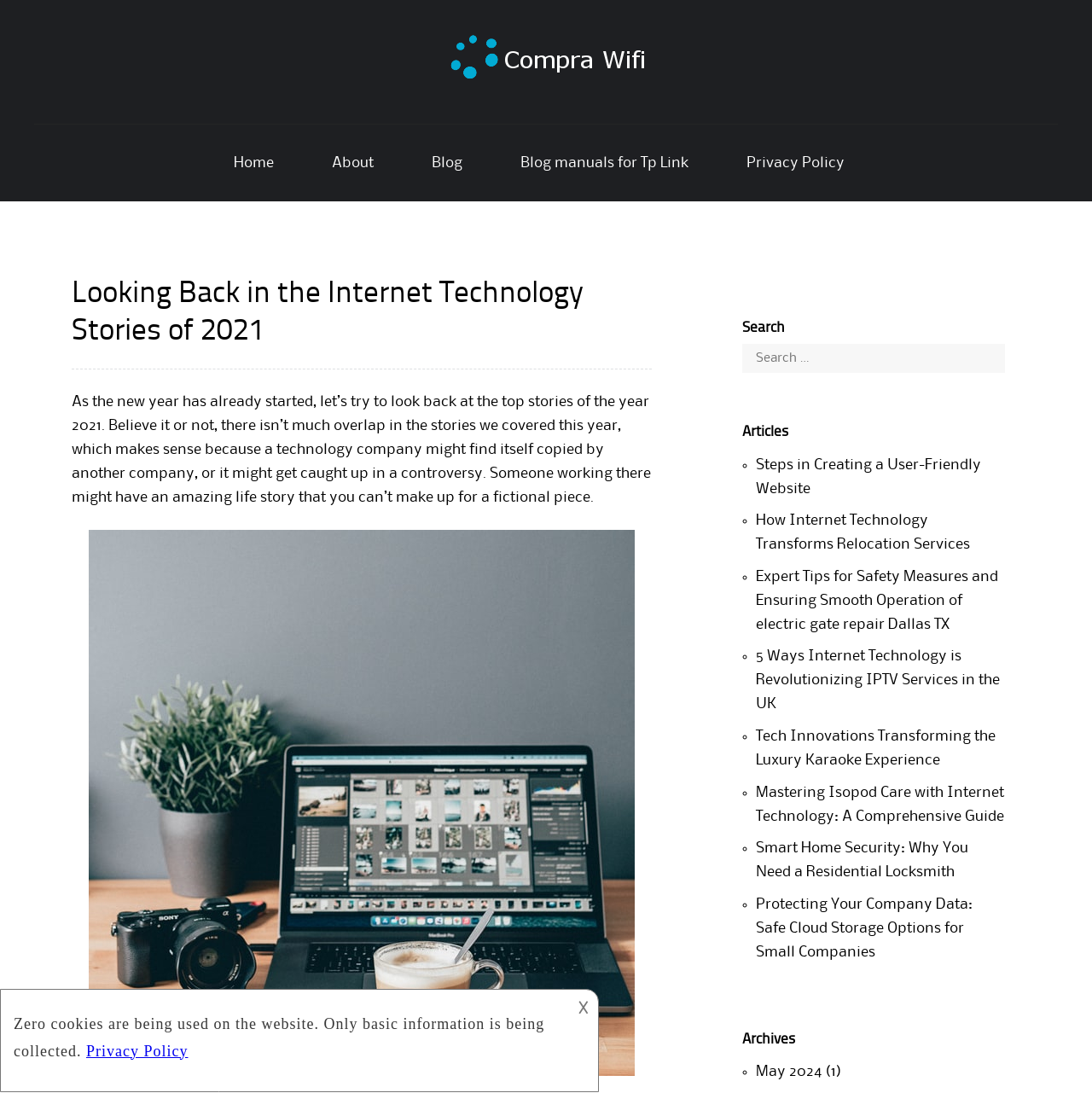What is the position of the iframe on the webpage?
Please provide a full and detailed response to the question.

I found the iframe with a bounding box coordinate of [0.001, 0.905, 0.544, 0.991]. This coordinate indicates that the iframe is located at the bottom left of the webpage.